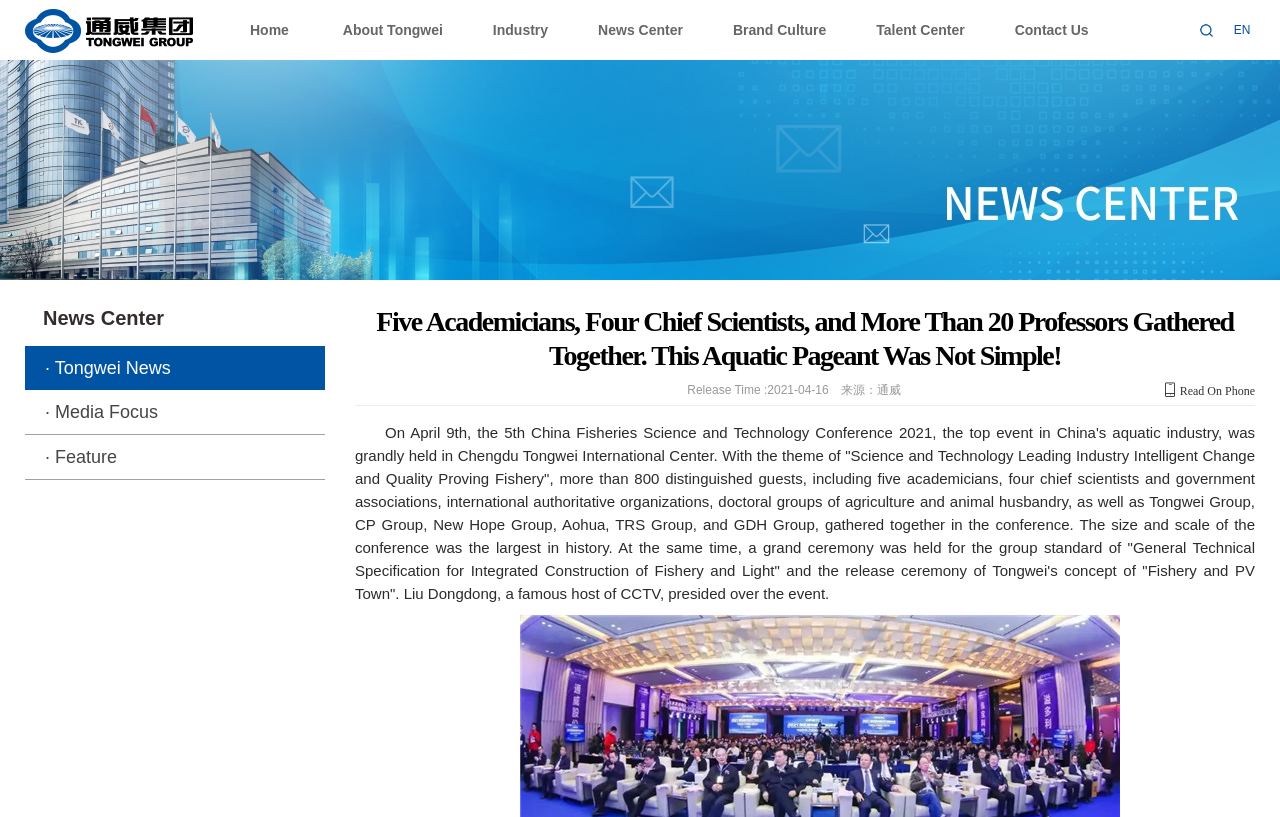Please locate the bounding box coordinates of the element that needs to be clicked to achieve the following instruction: "Read the article on phone". The coordinates should be four float numbers between 0 and 1, i.e., [left, top, right, bottom].

[0.895, 0.459, 0.98, 0.496]